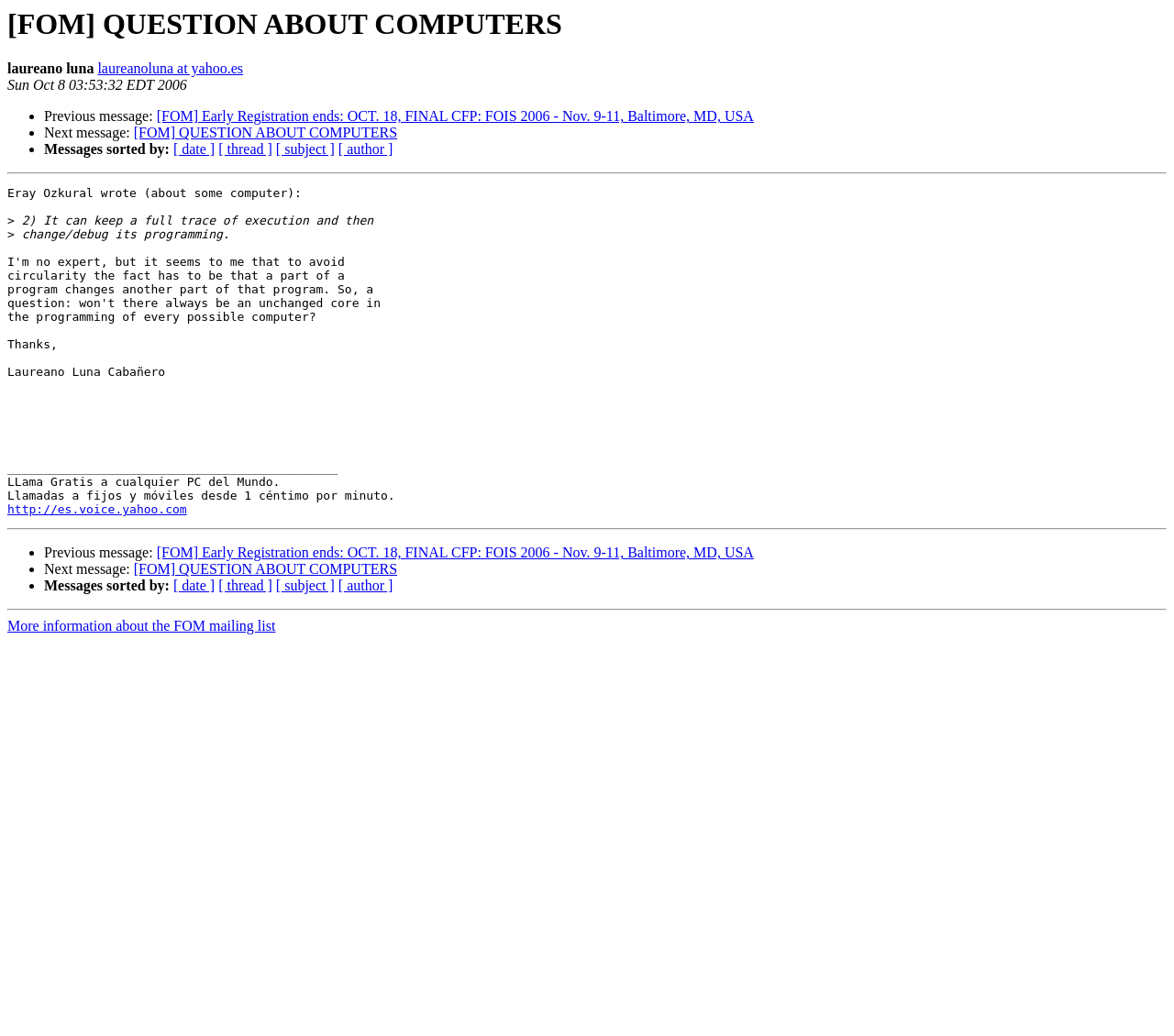Provide an in-depth description of the elements and layout of the webpage.

This webpage appears to be a forum or mailing list discussion page. At the top, there is a heading that reads "[FOM] QUESTION ABOUT COMPUTERS" and is followed by the name "laureano luna" and an email address "laureanoluna at yahoo.es". Below this, there is a timestamp "Sun Oct 8 03:53:32 EDT 2006".

The main content of the page is a discussion thread, with a series of messages and links. The thread is divided into sections, separated by horizontal lines. Each section contains a list of links, including "Previous message", "Next message", and links to sort messages by date, thread, subject, or author.

The first message in the thread is from "Eray Ozkural" and discusses computers, mentioning that they can keep a full trace of execution and then change or debug their programming. Below this message, there is a link to "http://es.voice.yahoo.com".

The rest of the page is composed of repeated sections, each containing the same links and formatting as the first section. The page appears to be a archived discussion thread, with multiple messages and links to navigate through the conversation.